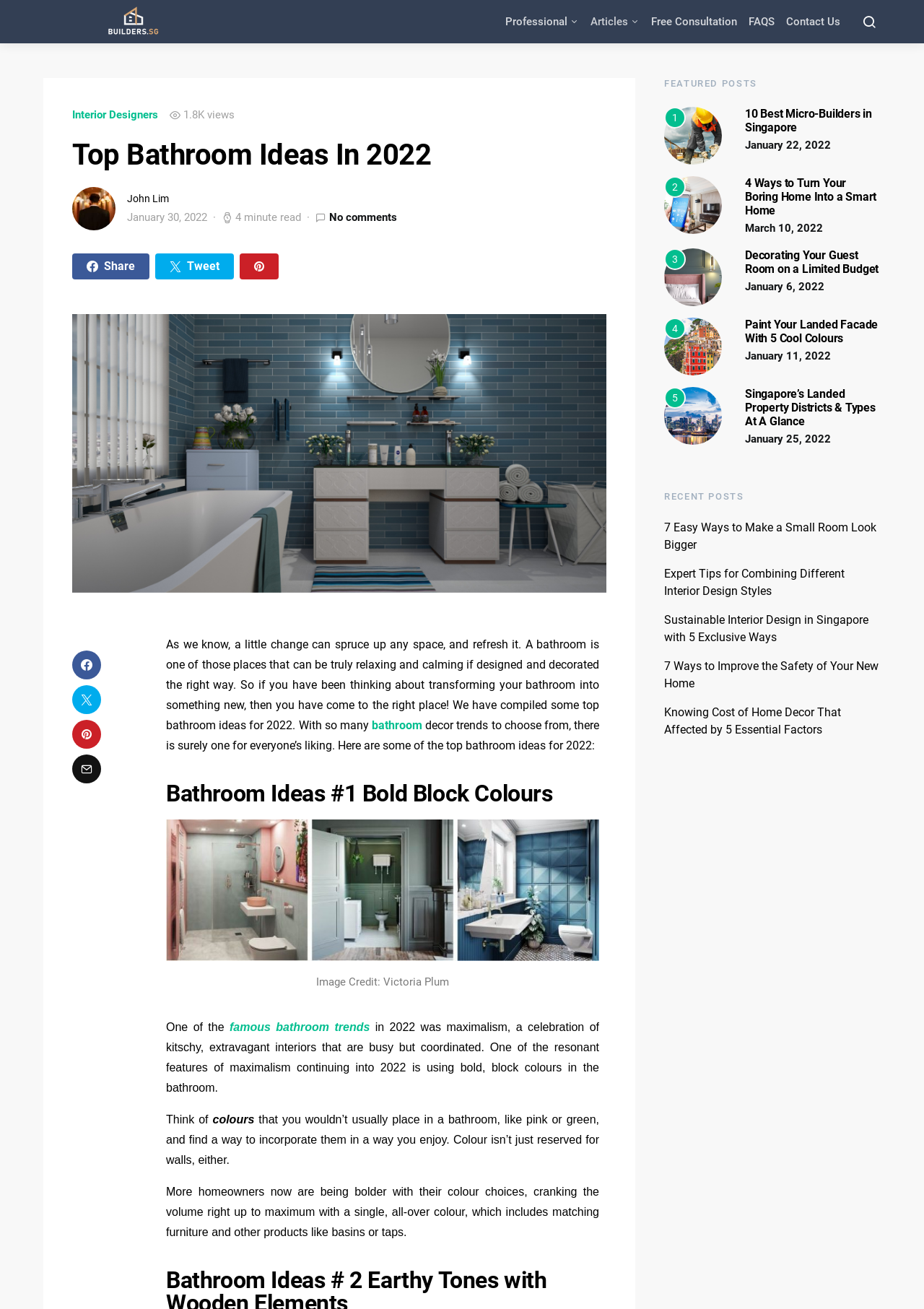Are there any images on the webpage?
Refer to the image and provide a one-word or short phrase answer.

Yes